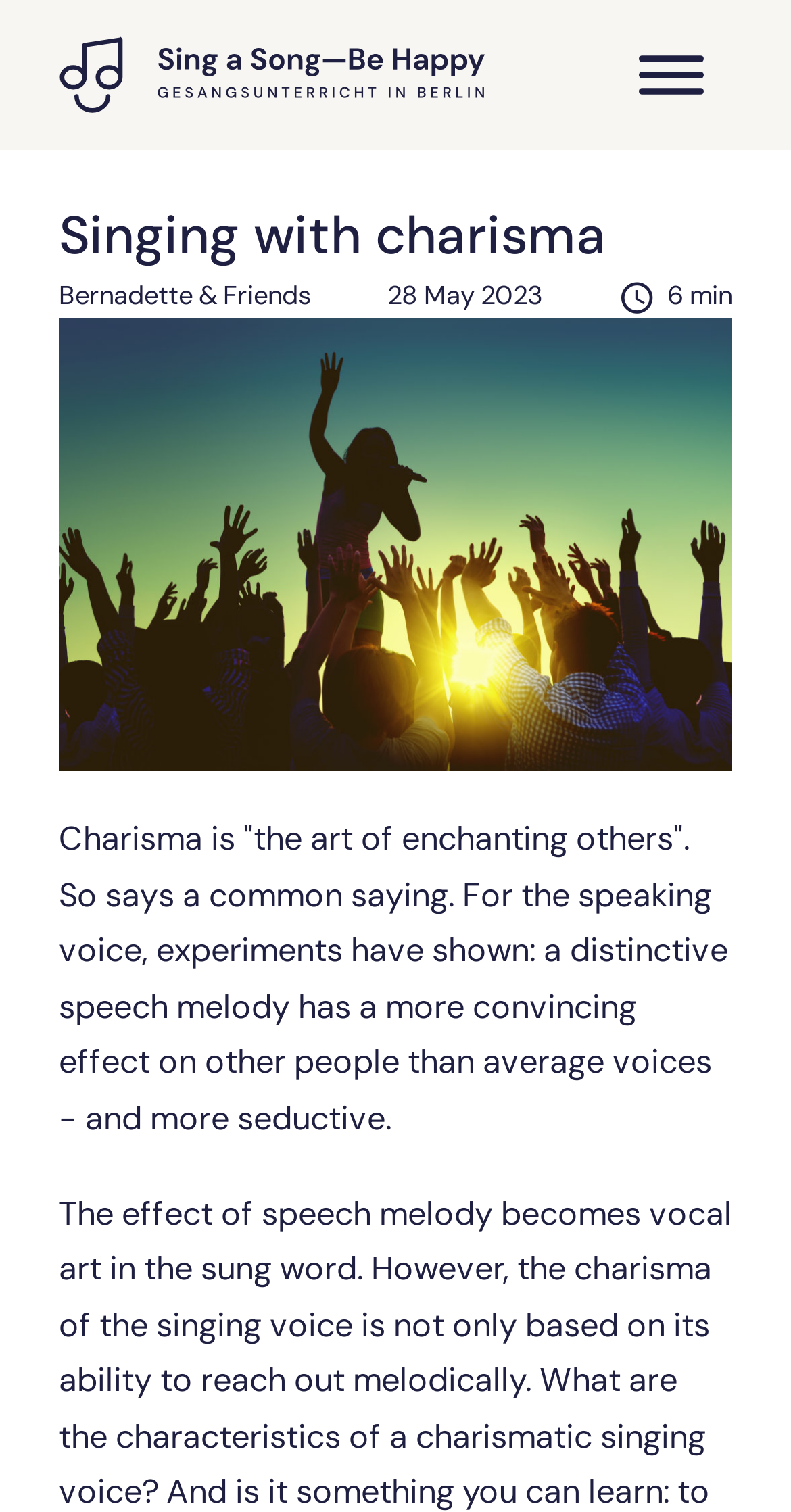Refer to the image and provide an in-depth answer to the question: 
What is the date of the content?

I obtained this answer by analyzing the static text element '28 May 2023' which represents the date of the content.